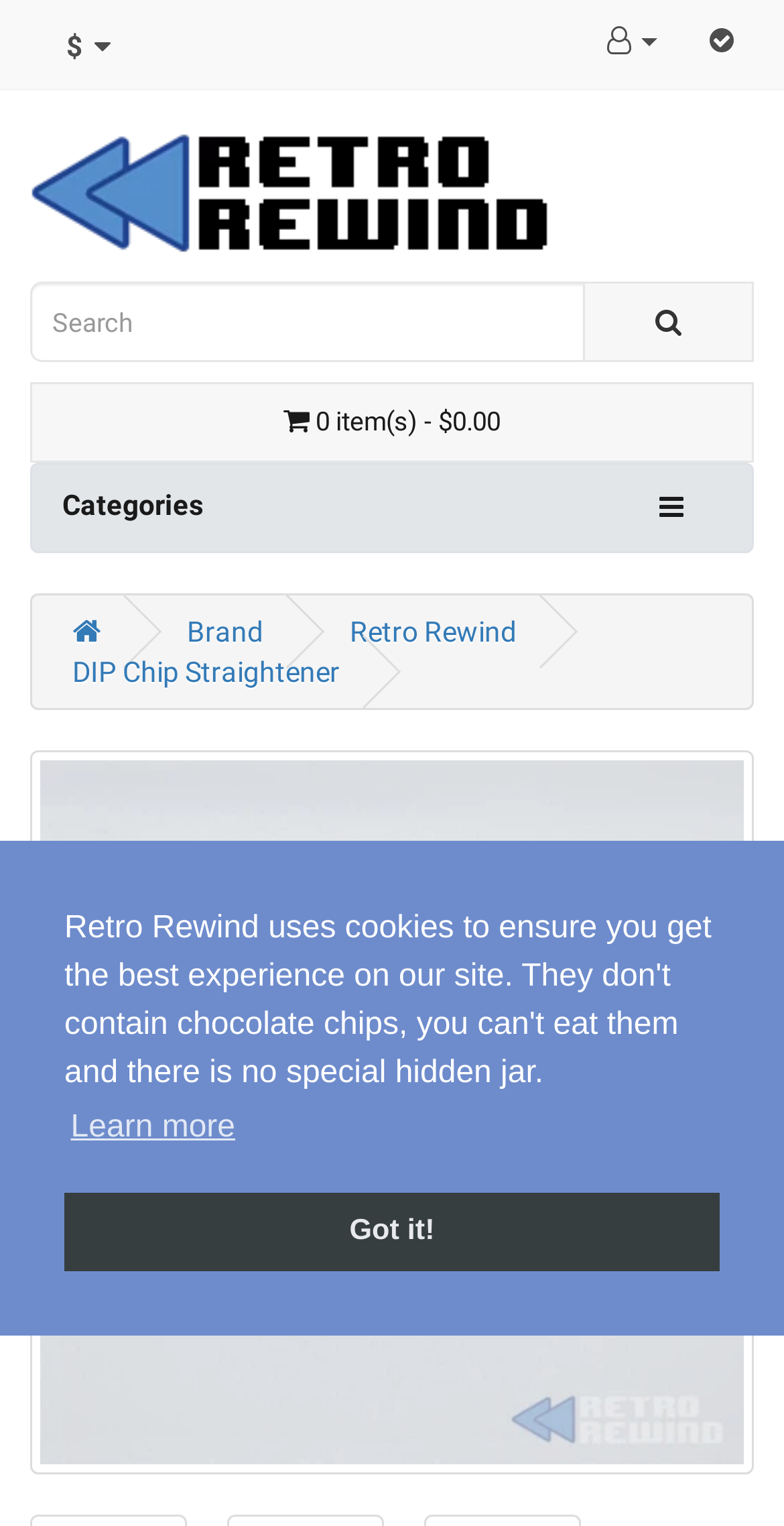Can you determine the bounding box coordinates of the area that needs to be clicked to fulfill the following instruction: "view categories"?

[0.079, 0.32, 0.259, 0.341]